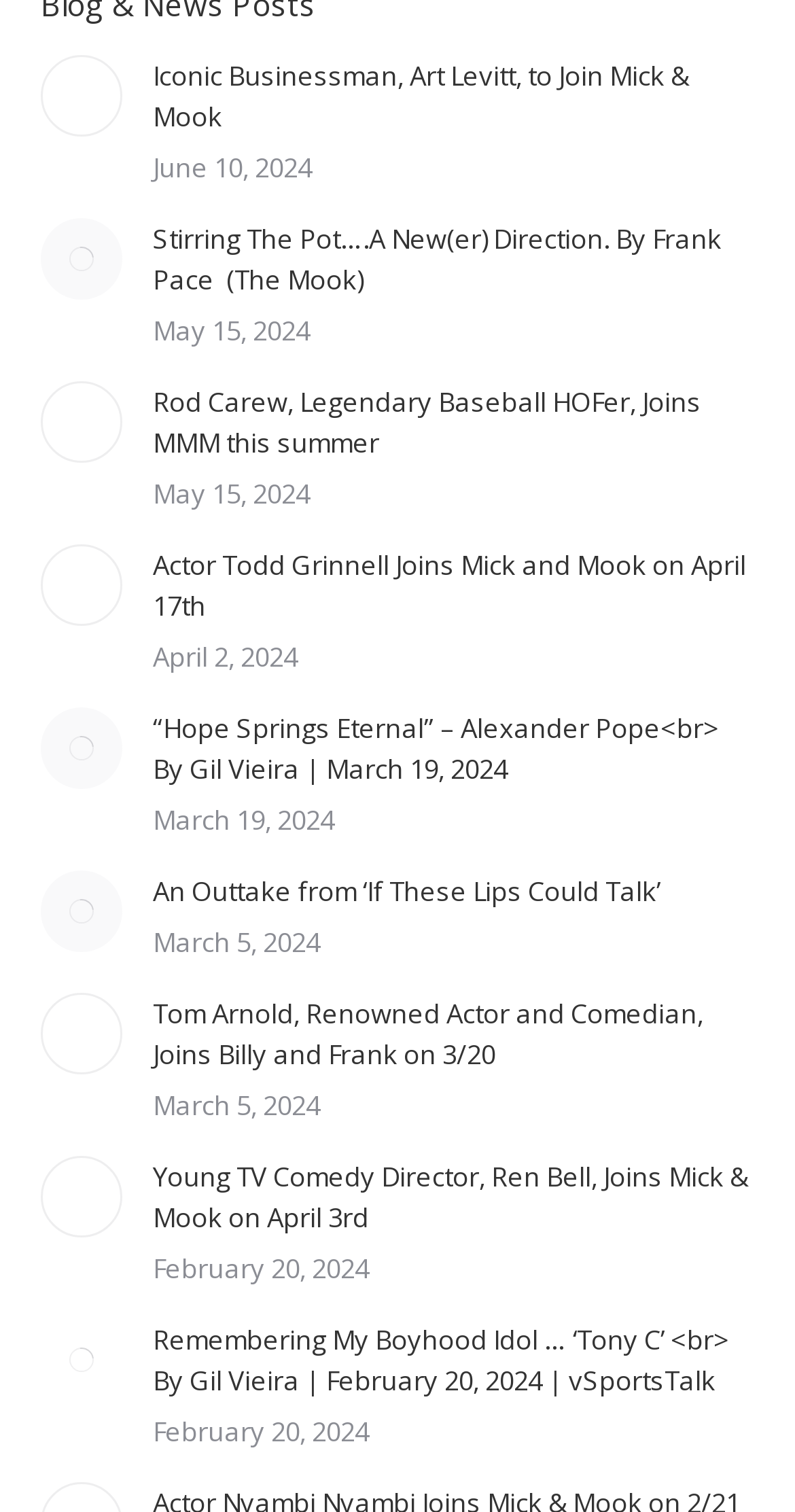Identify the bounding box coordinates necessary to click and complete the given instruction: "Click the link to read 'Actor Todd Grinnell Joins Mick and Mook on April 17th'".

[0.192, 0.36, 0.949, 0.414]